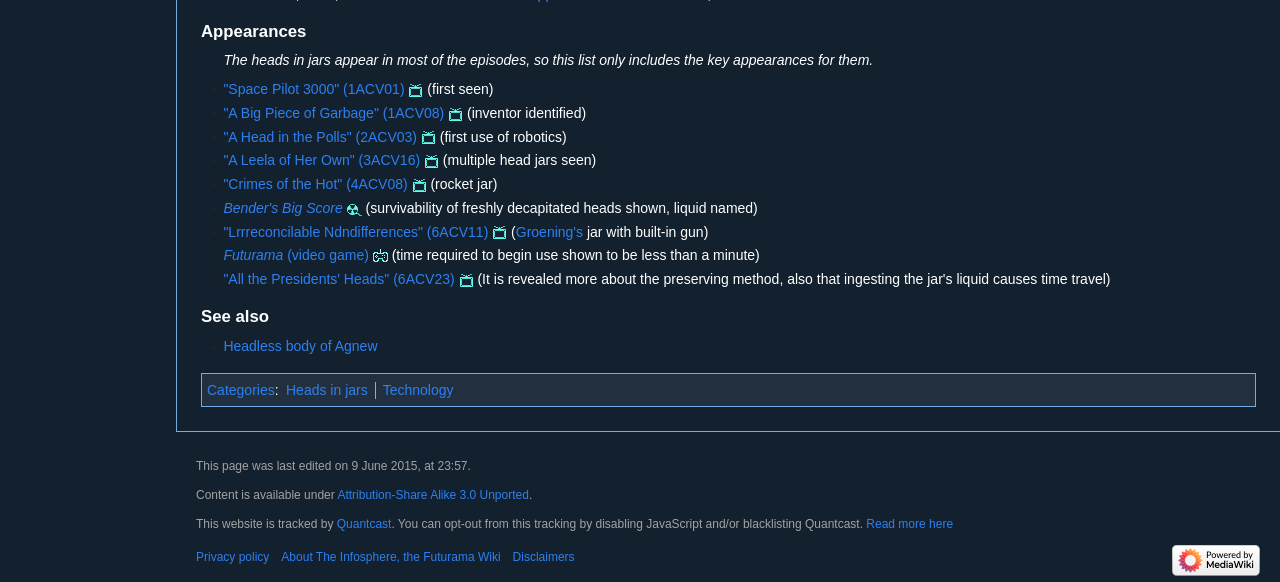Extract the bounding box coordinates for the UI element described by the text: "parent_node: Search for: value="Search"". The coordinates should be in the form of [left, top, right, bottom] with values between 0 and 1.

None